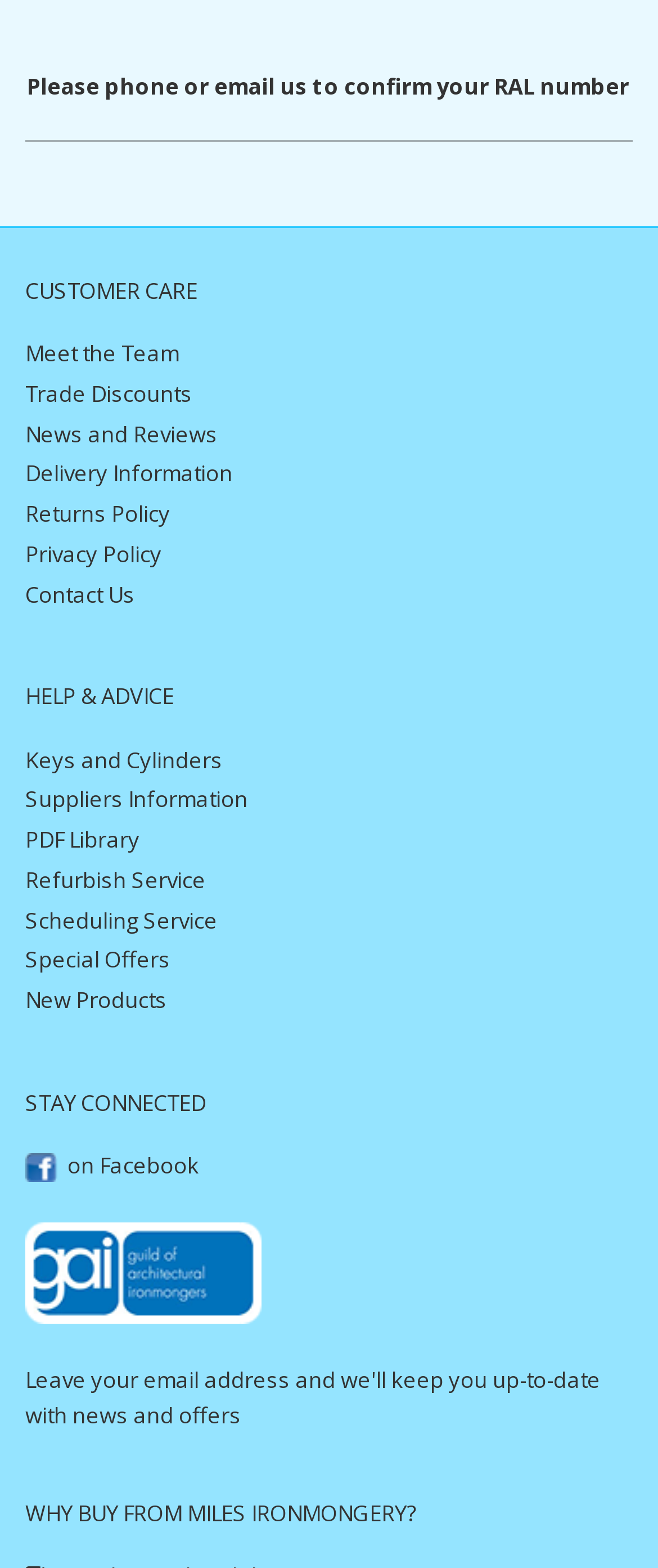Specify the bounding box coordinates of the area to click in order to follow the given instruction: "View news and reviews."

[0.038, 0.267, 0.331, 0.286]